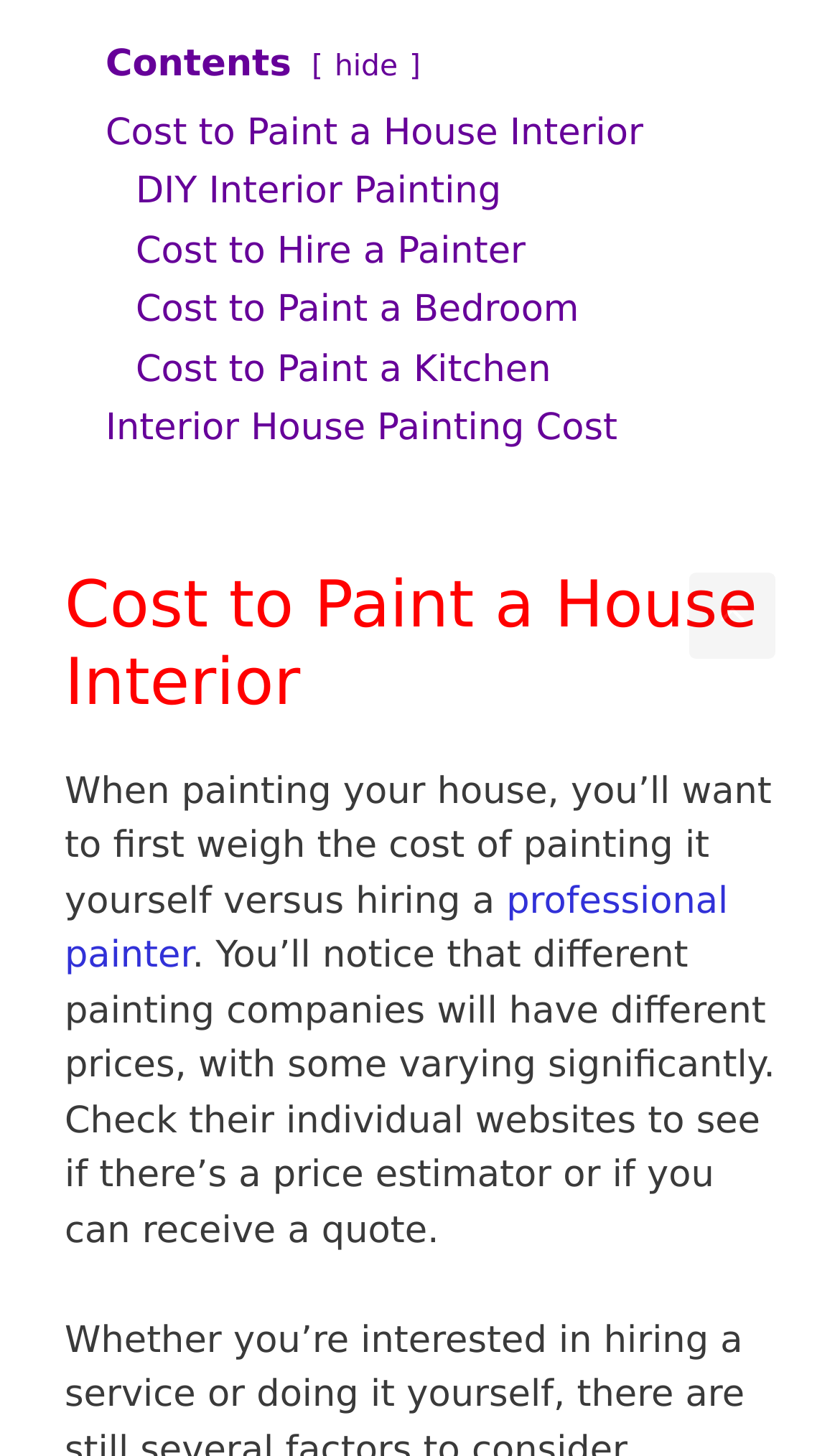Please answer the following question using a single word or phrase: 
How many links are there on this webpage?

9